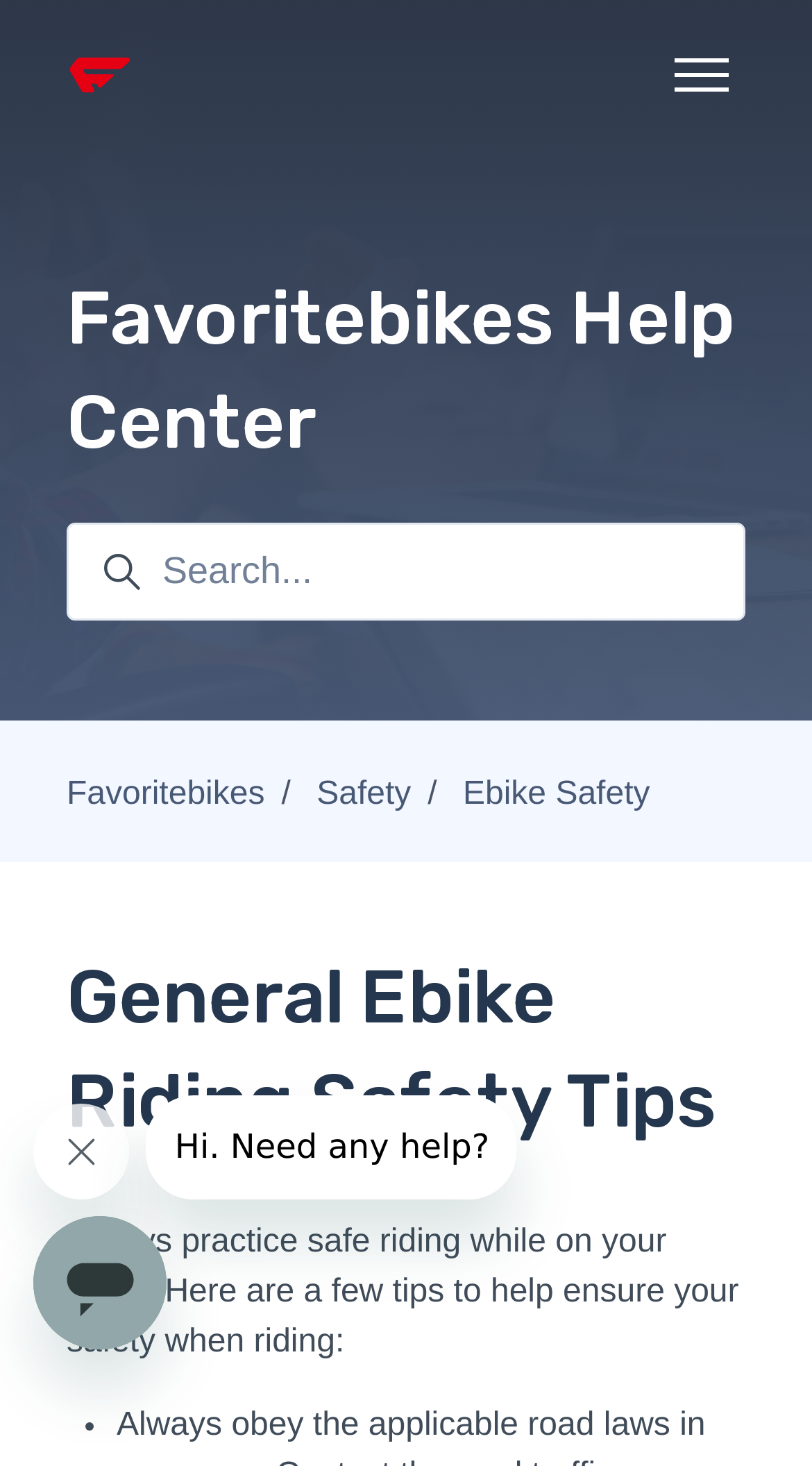Create an elaborate caption that covers all aspects of the webpage.

The webpage is about general ebike riding safety tips. At the top left corner, there is a link to the Favoritebikes Help Center home page, accompanied by an image. Next to it, on the top right corner, is a button to toggle the navigation menu. 

When the navigation menu is expanded, it displays a heading "Favoritebikes Help Center" followed by a search bar with a placeholder text "Search...". Below the search bar, there is a navigation section showing the current location, which includes links to "Favoritebikes", "Safety", and "Ebike Safety".

The main content of the webpage starts with a heading "General Ebike Riding Safety Tips" followed by a paragraph of text that provides an introduction to the importance of safe riding. The text reads, "Always practice safe riding while on your ebike. Here are a few tips to help ensure your safety when riding:". 

Below the introductory text, there is a list of safety tips, indicated by a bullet point "•". The list is not fully displayed in the accessibility tree, but it is likely to contain several safety tips for ebike riders.

At the bottom of the page, there are three iframes. The first iframe is for closing a message, the second iframe displays a message from the company, and the third iframe is a button to launch a messaging window.